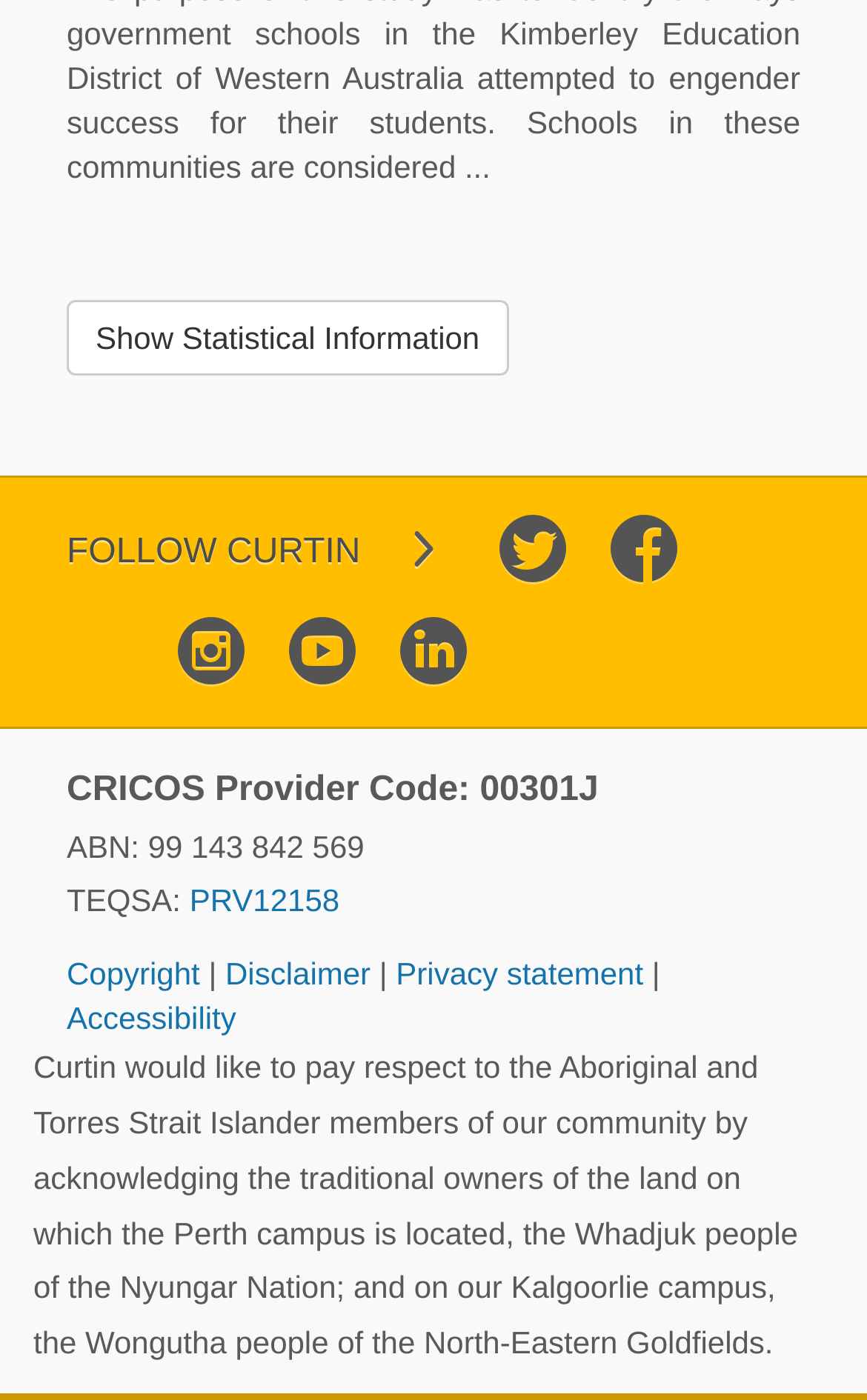Can you pinpoint the bounding box coordinates for the clickable element required for this instruction: "Follow Curtin"? The coordinates should be four float numbers between 0 and 1, i.e., [left, top, right, bottom].

[0.077, 0.38, 0.416, 0.407]